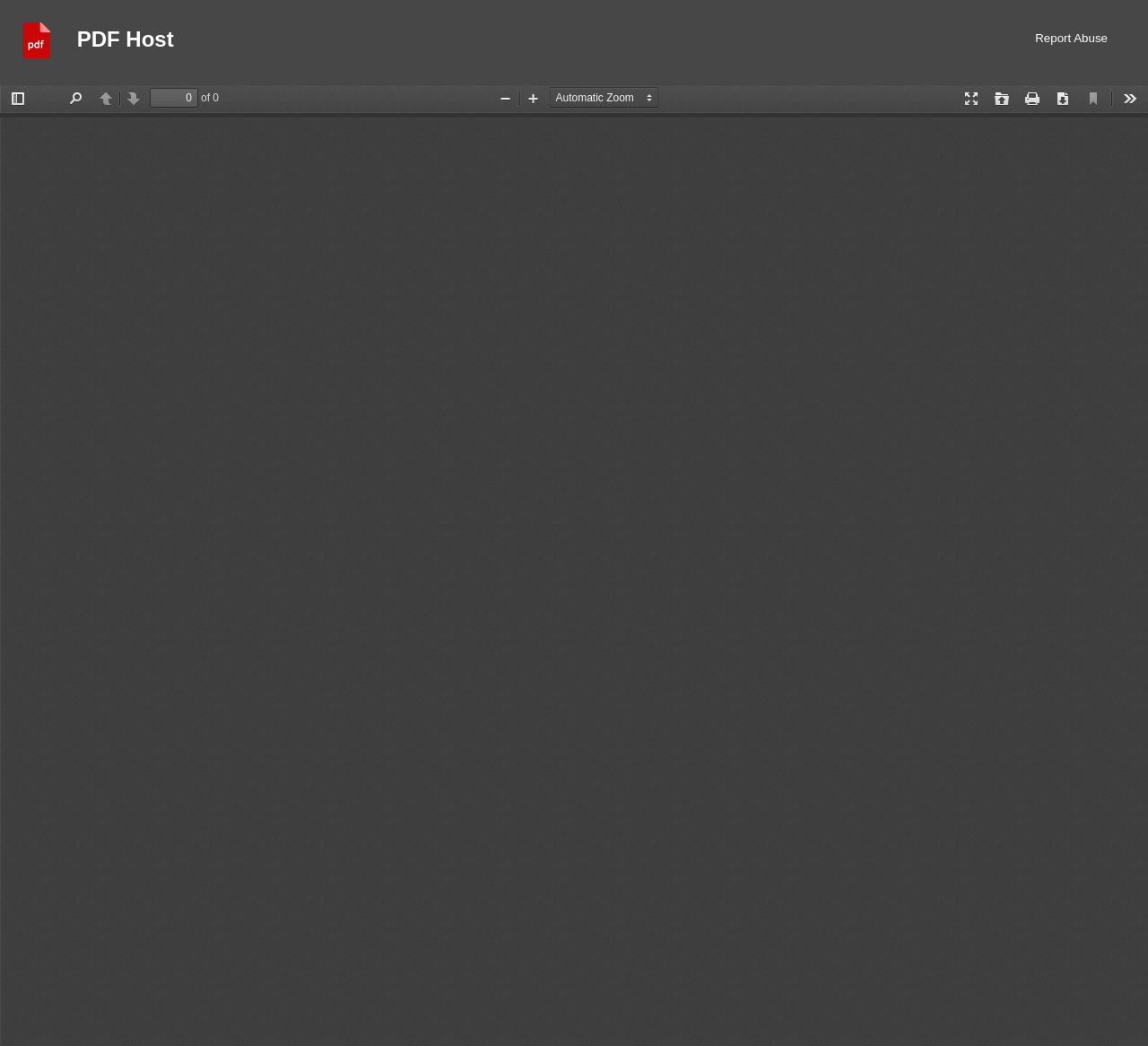Can you specify the bounding box coordinates of the area that needs to be clicked to fulfill the following instruction: "click the logo"?

[0.02, 0.021, 0.067, 0.059]